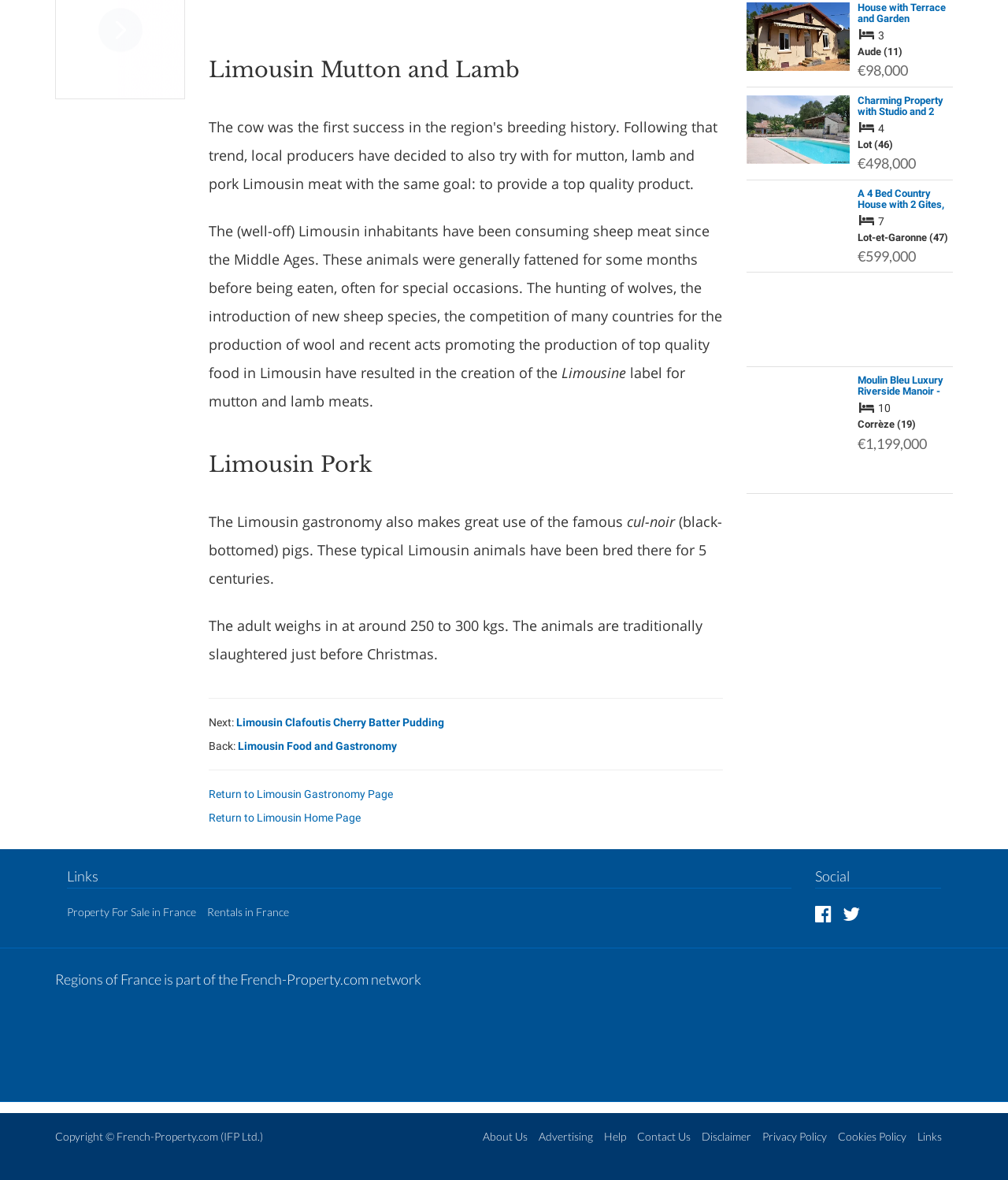Please locate the bounding box coordinates for the element that should be clicked to achieve the following instruction: "Click on the link to view Property For Sale in France". Ensure the coordinates are given as four float numbers between 0 and 1, i.e., [left, top, right, bottom].

[0.066, 0.767, 0.195, 0.779]